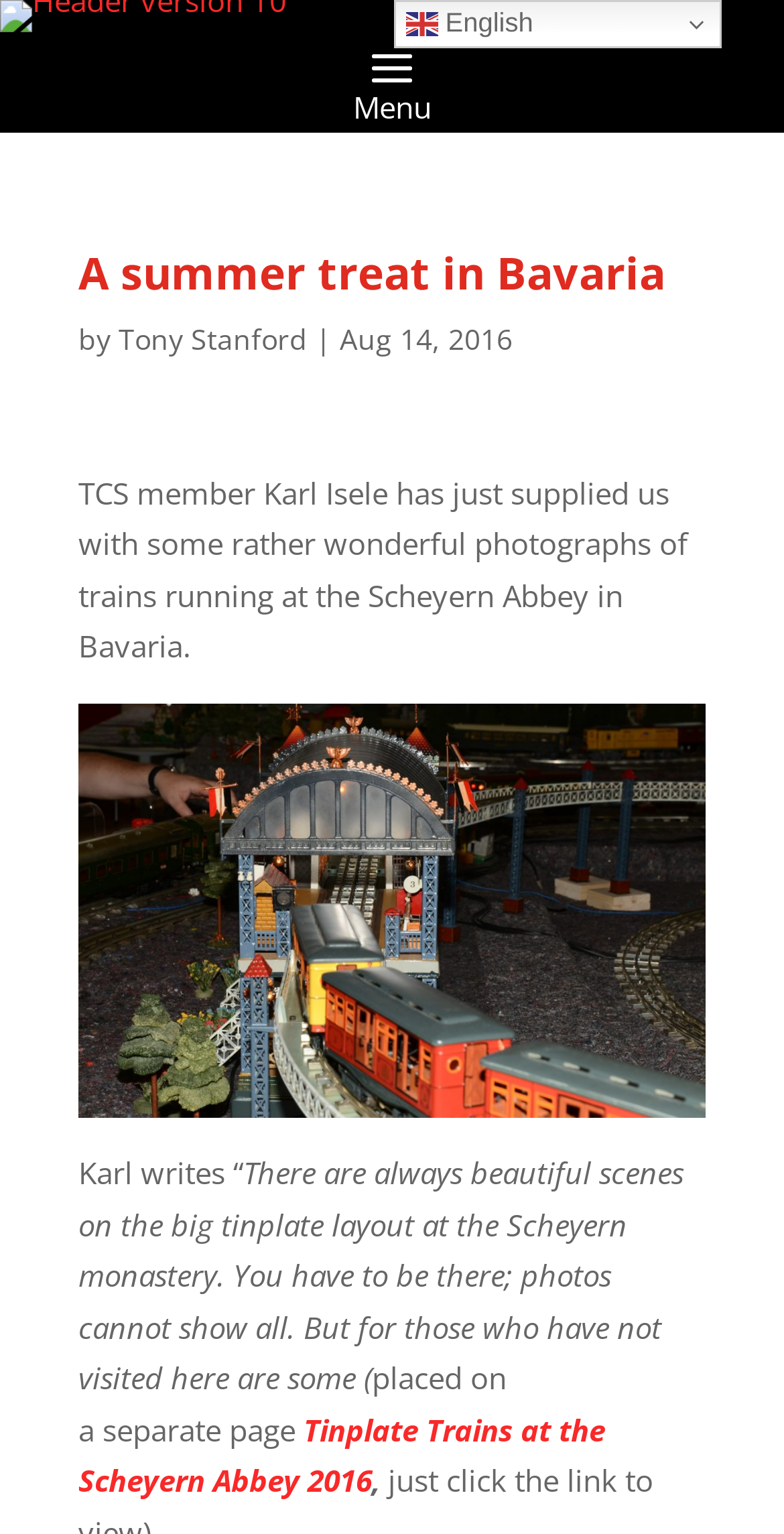What is the location of the Scheyern Abbey?
Respond with a short answer, either a single word or a phrase, based on the image.

Bavaria